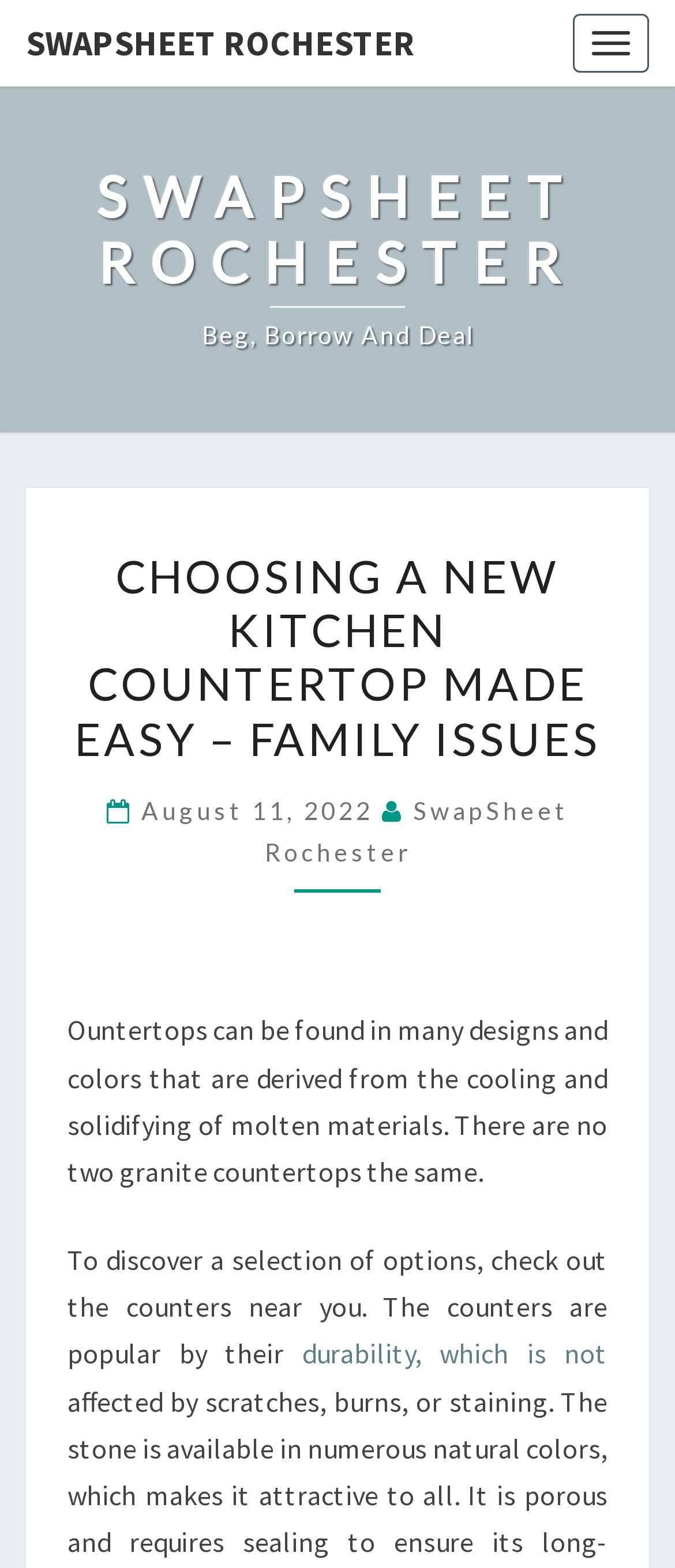Locate the bounding box coordinates for the element described below: "English". The coordinates must be four float values between 0 and 1, formatted as [left, top, right, bottom].

None